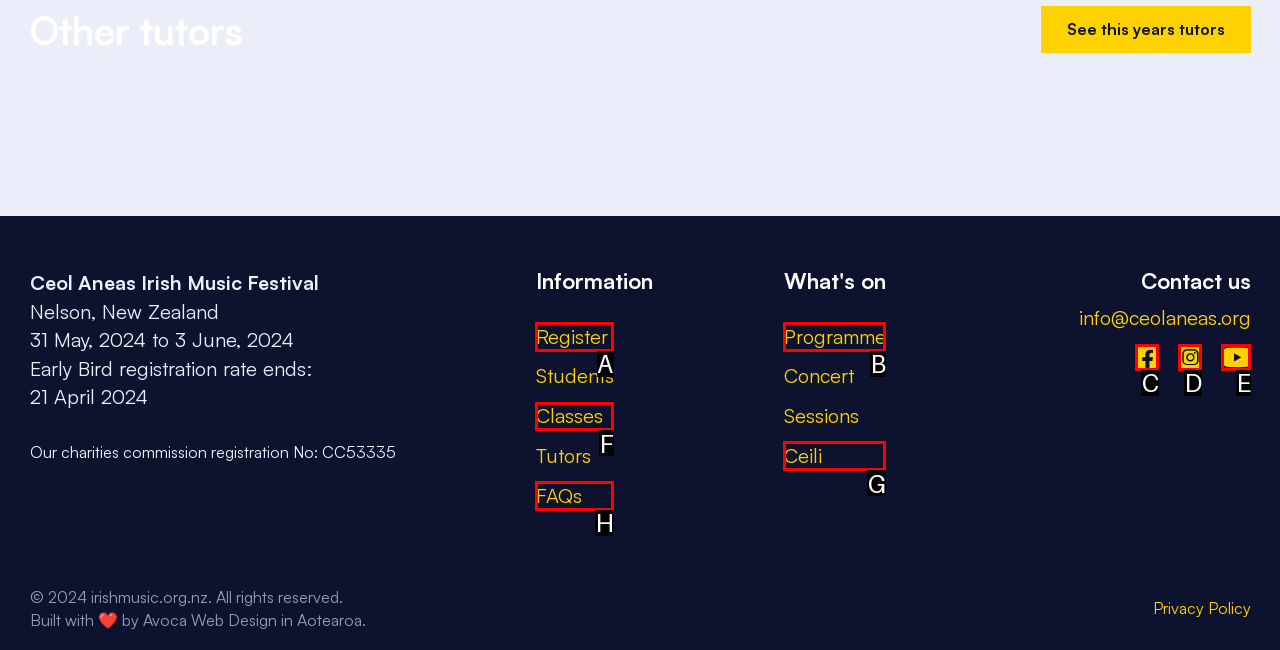Given the task: View 'Small Dog Breeds', point out the letter of the appropriate UI element from the marked options in the screenshot.

None